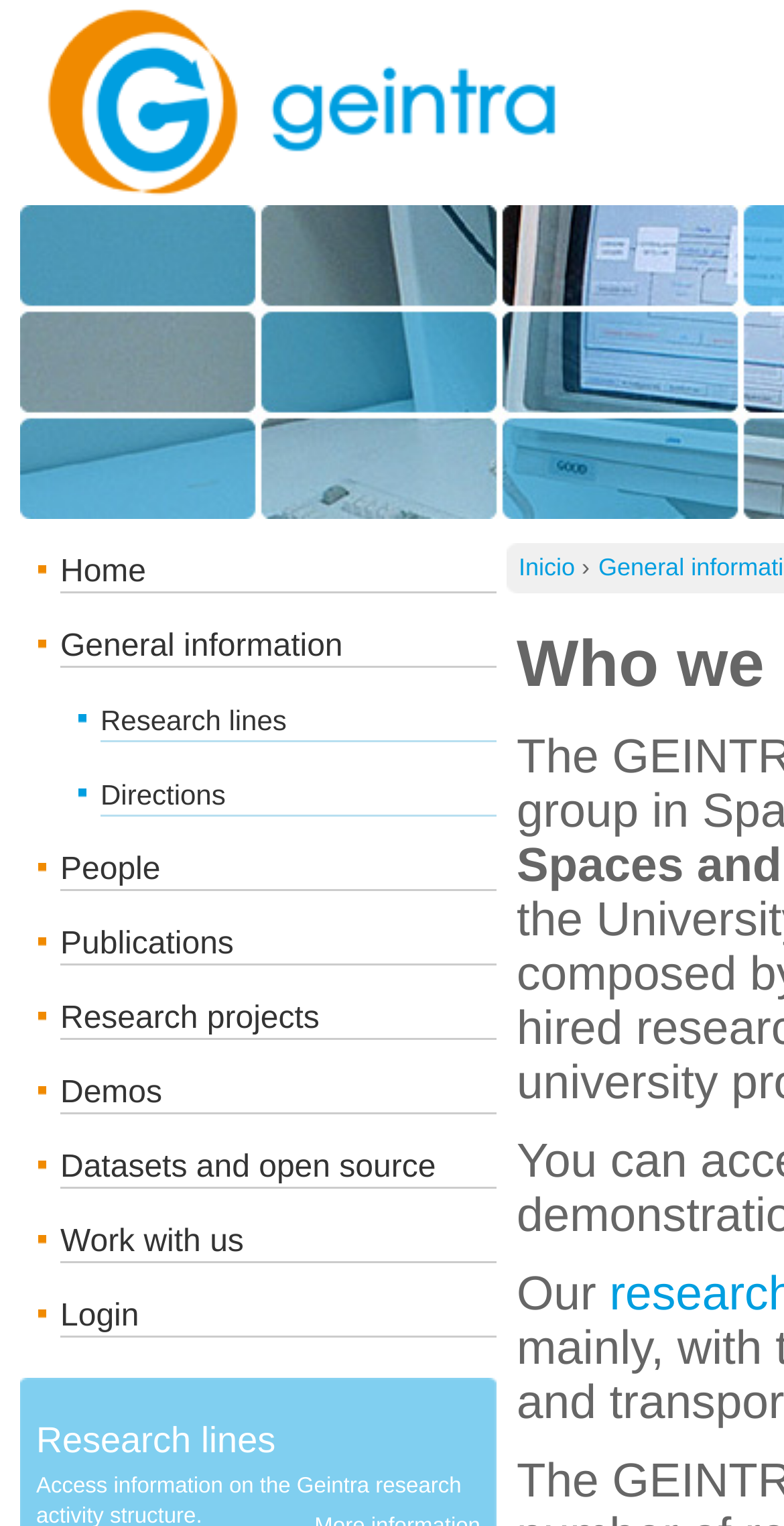Summarize the contents and layout of the webpage in detail.

The webpage appears to be the homepage of a research group focused on Electronic Engineering applied to Intelligent Spaces and Transport Systems. At the top, there is a heading that reads "Who we are | Group of Electronic Engineering applied to Intelligent Spaces and Transport Systems". 

Below the heading, there is a list of navigation links, each preceded by a list marker. The links are arranged vertically, with "Home" at the top, followed by "General information", "Research lines", "Directions", "People", "Publications", "Research projects", "Demos", "Datasets and open source", "Work with us", and "Login" at the bottom. Each link is a separate UI element, and they are evenly spaced from each other.

To the right of the navigation links, there is a link that reads "Inicio" (which means "Home" in Spanish), accompanied by a right-pointing arrow symbol. 

Further down the page, there is a heading that reads "Research lines" again, which may be a section title or a subheading. Below this heading, there is a static text that reads "Our", which may be the start of a paragraph or a sentence.